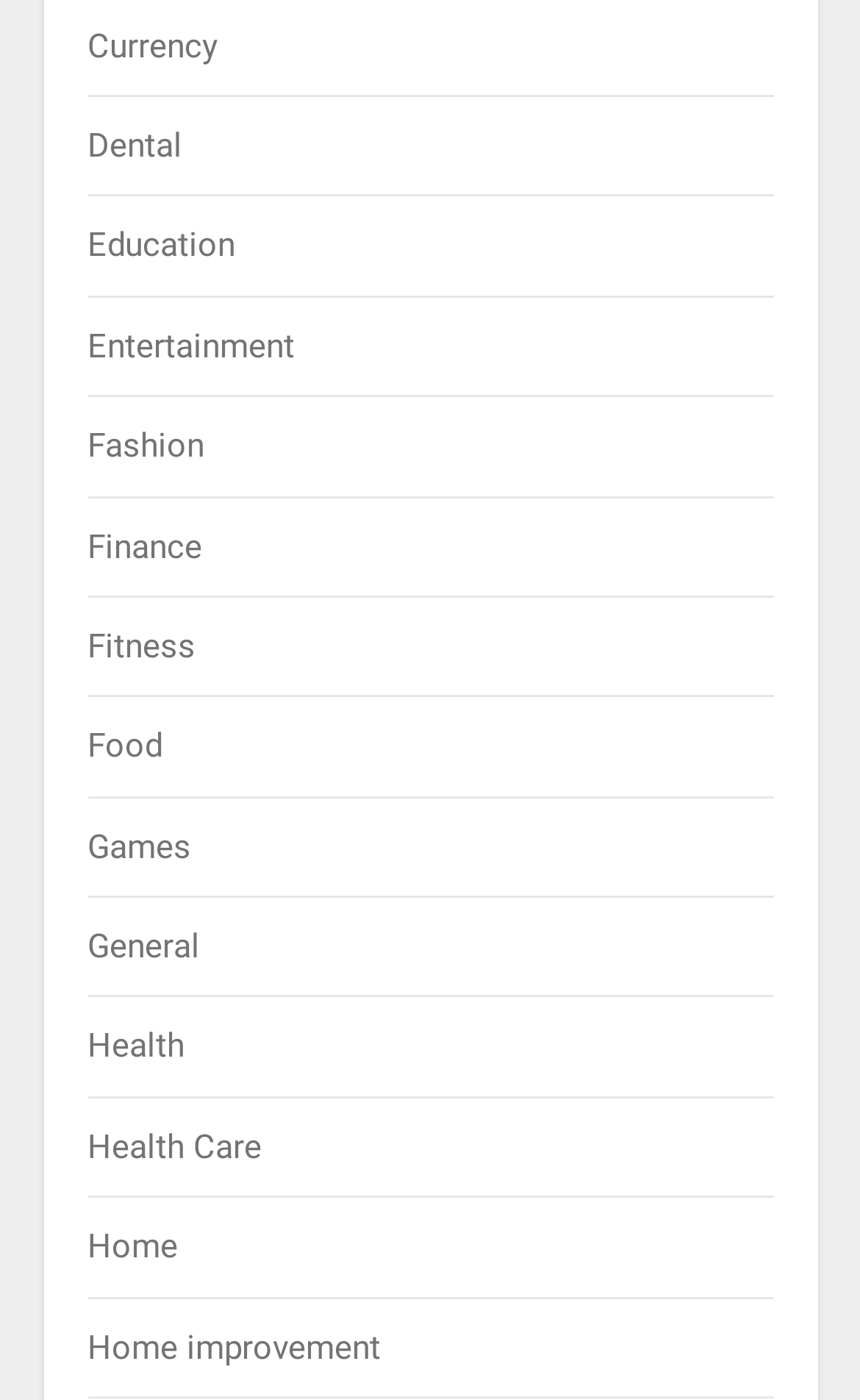Please provide the bounding box coordinates for the UI element as described: "Fitness". The coordinates must be four floats between 0 and 1, represented as [left, top, right, bottom].

[0.101, 0.447, 0.227, 0.476]